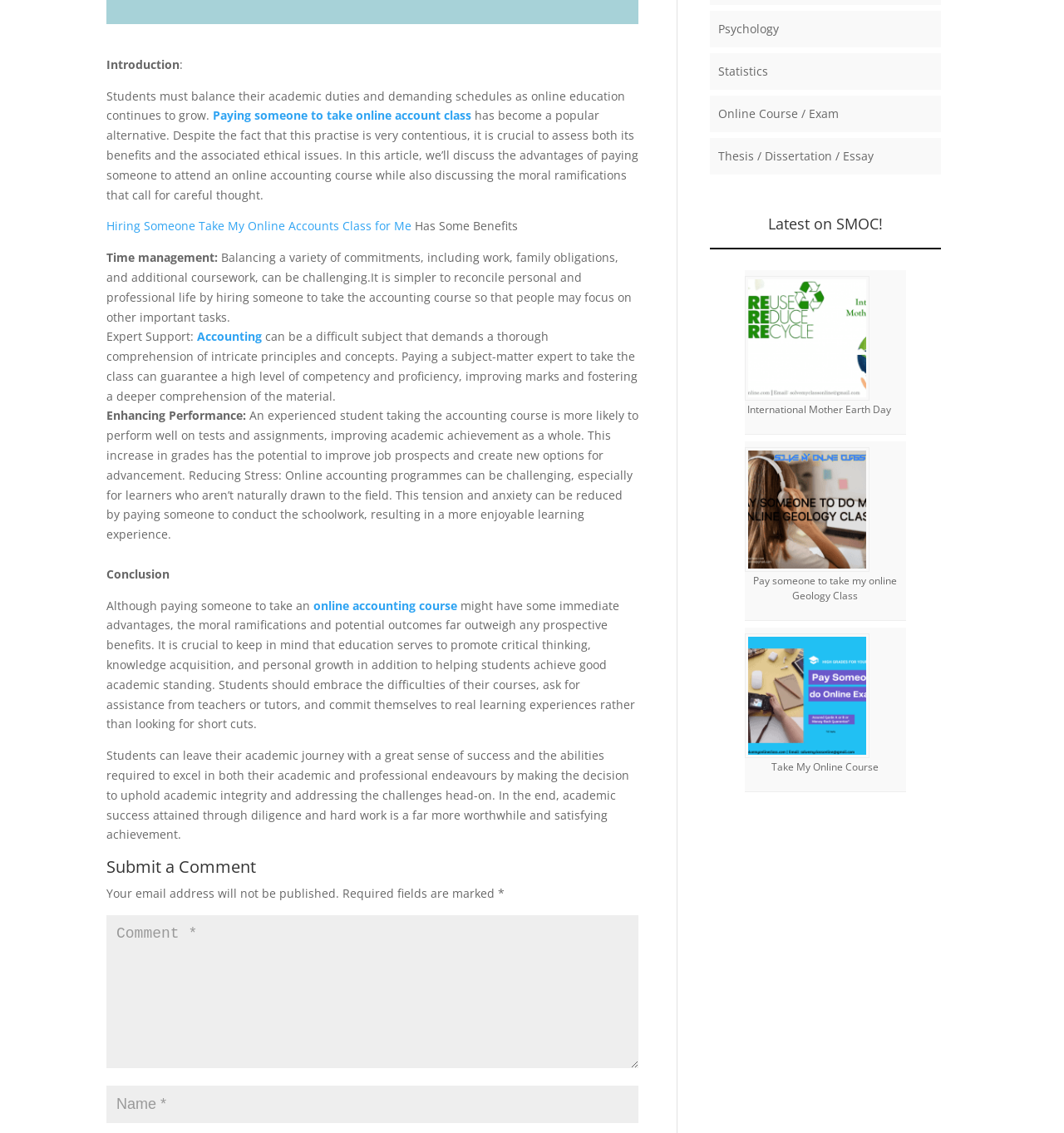Given the description "online accounting course", provide the bounding box coordinates of the corresponding UI element.

[0.295, 0.527, 0.433, 0.541]